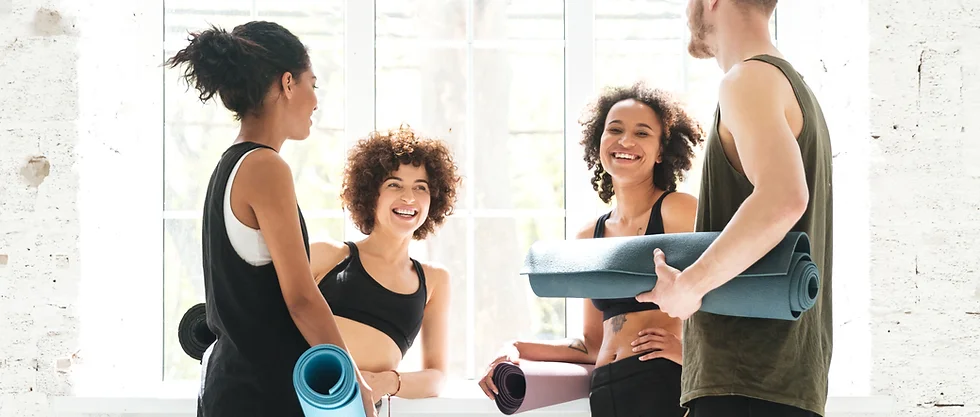What is the atmosphere in the studio?
Provide an in-depth and detailed explanation in response to the question.

The caption describes the atmosphere in the studio as cheerful, which is reinforced by the description of the soft natural light, gentle shadows, and joyful laughter from the group.